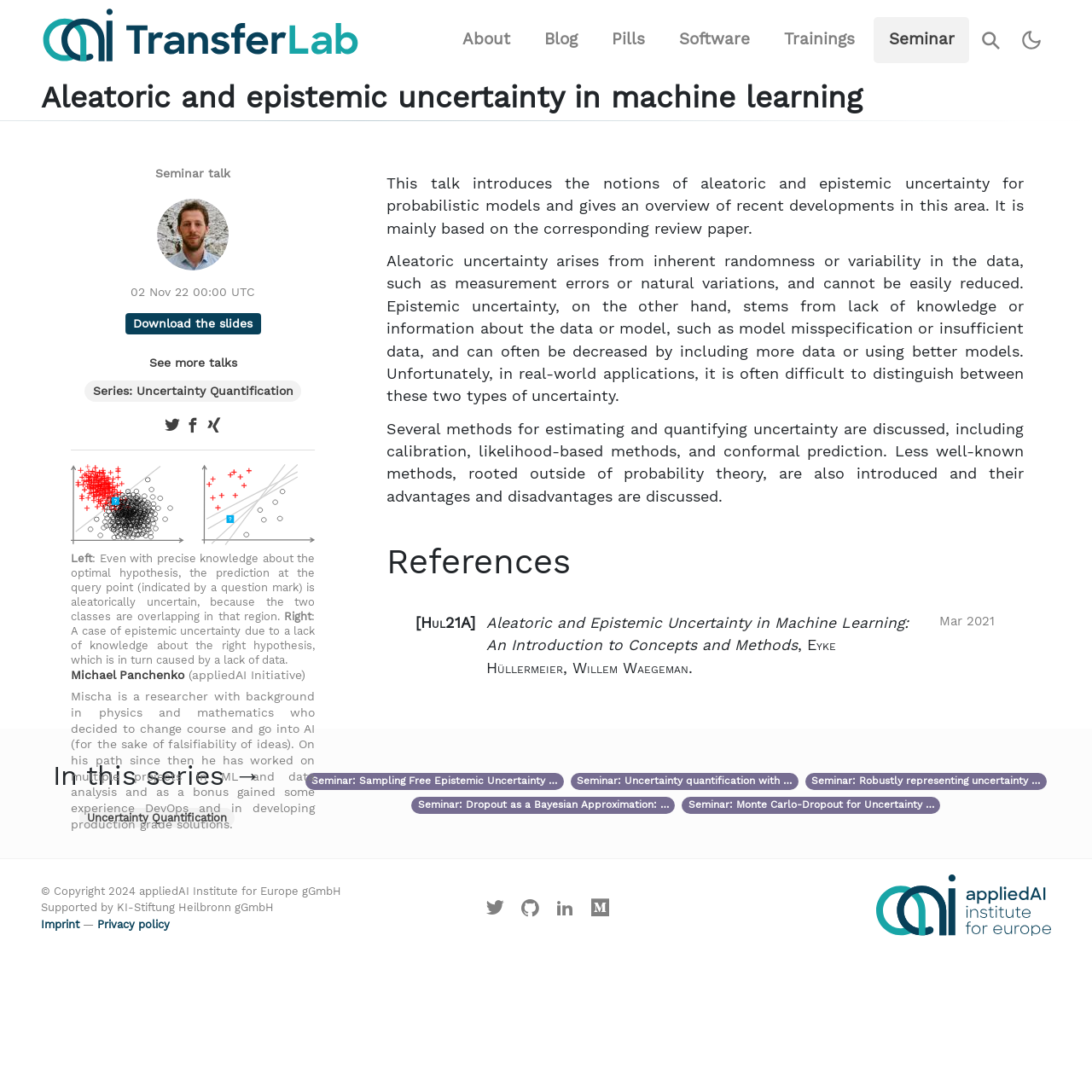Who is the speaker of the seminar talk? Observe the screenshot and provide a one-word or short phrase answer.

Michael Panchenko